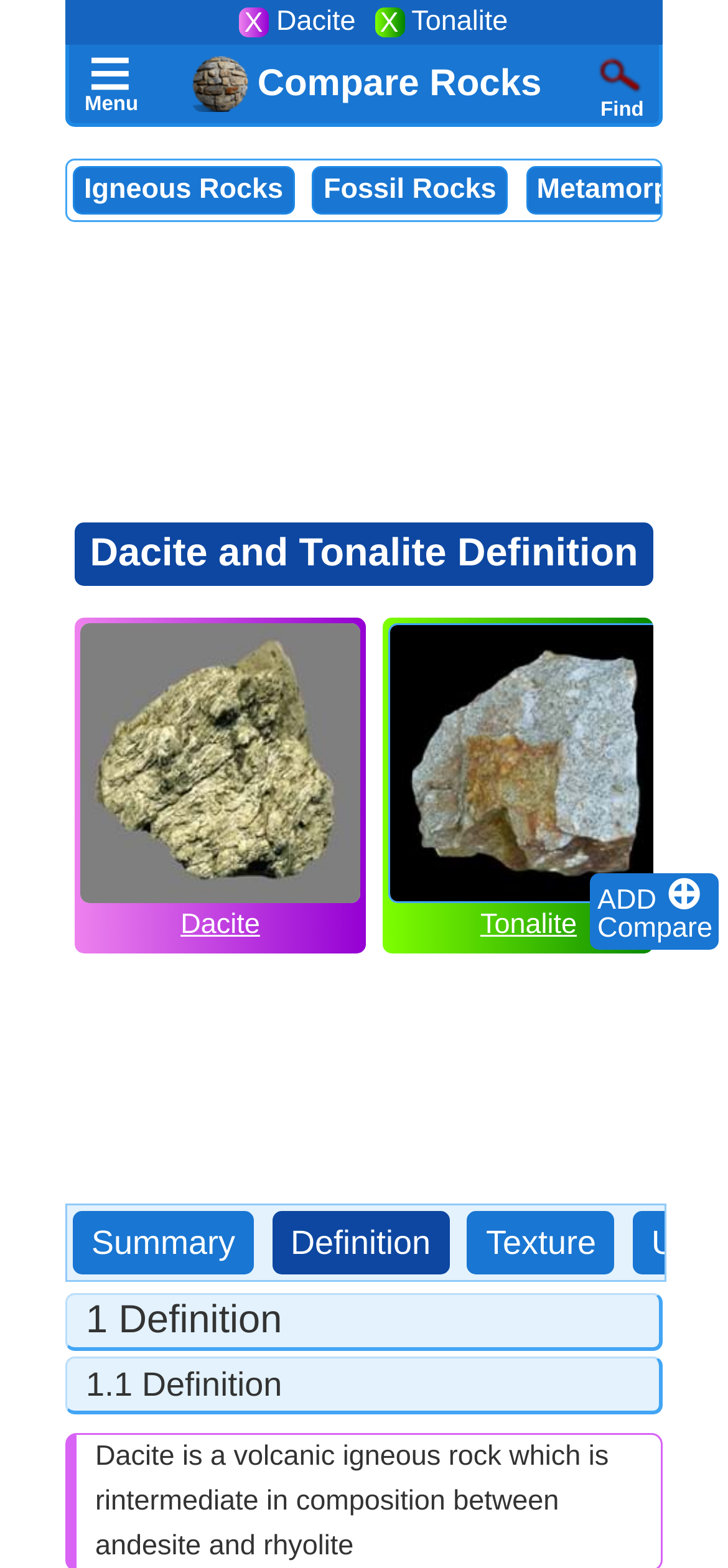Explain the features and main sections of the webpage comprehensively.

This webpage is about Dacite and Tonalite, providing information on their origin and discoverer. At the top right corner, there are several icons, including a multiplication sign, an "ADD" button, a plus sign, and a "Compare" button. Below these icons, there is a menu with an equals sign icon. 

On the top left side, there is a link to "Compare Rocks" with an accompanying image. Next to it, there is a search icon and a "Find" button. Below these elements, there are two links to "Igneous Rocks" and "Fossil Rocks". 

In the middle of the page, there is an advertisement iframe. Below the advertisement, there are two buttons to remove Dacite and Tonalite, each with an "X" icon. 

The main content of the page starts with a heading "Dacite and Tonalite Definition". Below the heading, there are two images, one for Dacite and one for Tonalite, each accompanied by a link to their respective pages. 

Further down, there is another advertisement iframe. Below the second advertisement, there are four links to "Summary", "Definition", "Texture", and "Uses". 

Finally, there are several paragraphs of text, including a definition of Dacite as a volcanic igneous rock, which is intermediate in composition between andesite and rhyolite.